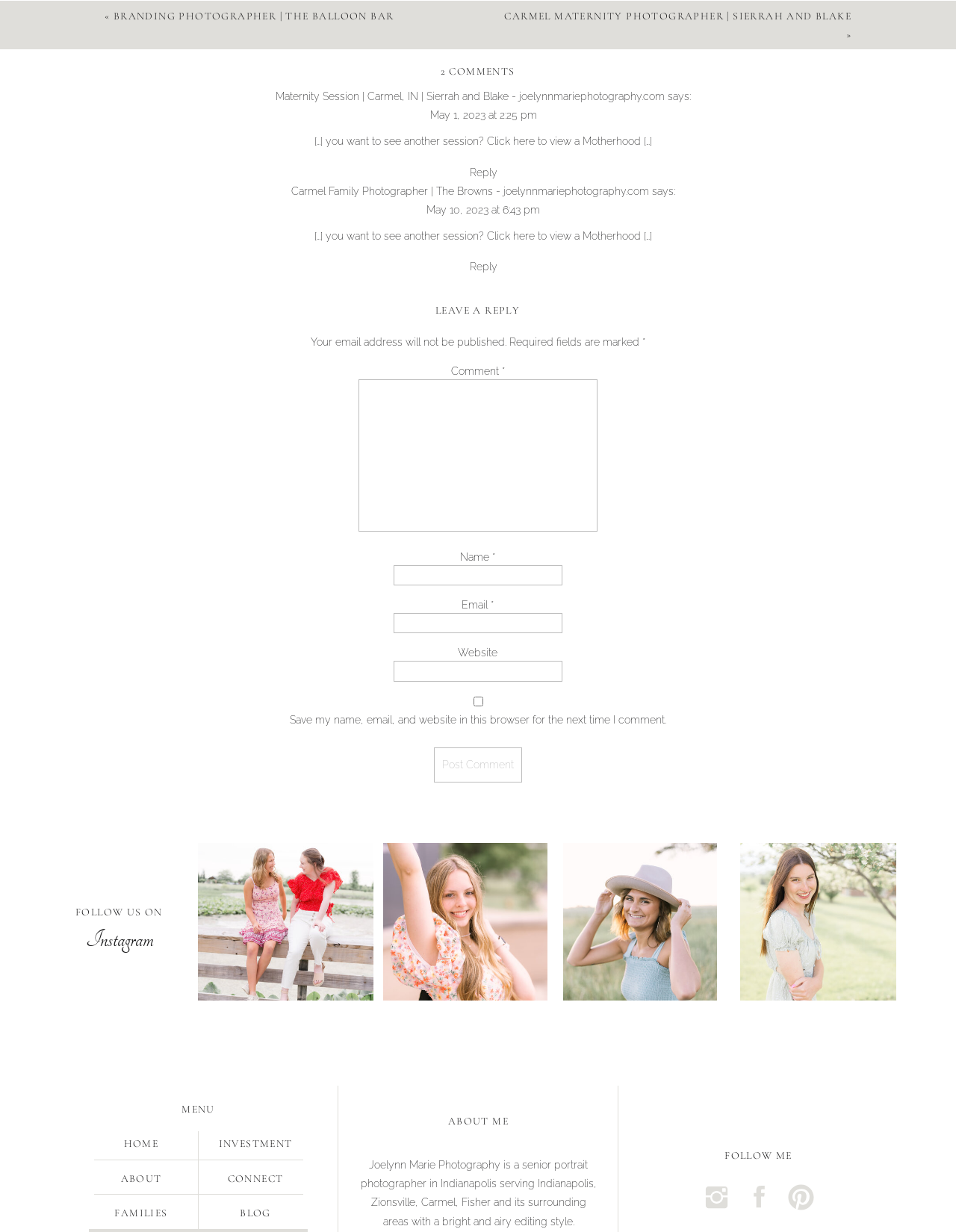Answer in one word or a short phrase: 
How many comments are there on the 'MOTHERHOOD PHOTOGRAPHER | THE FUSTONS' post?

2